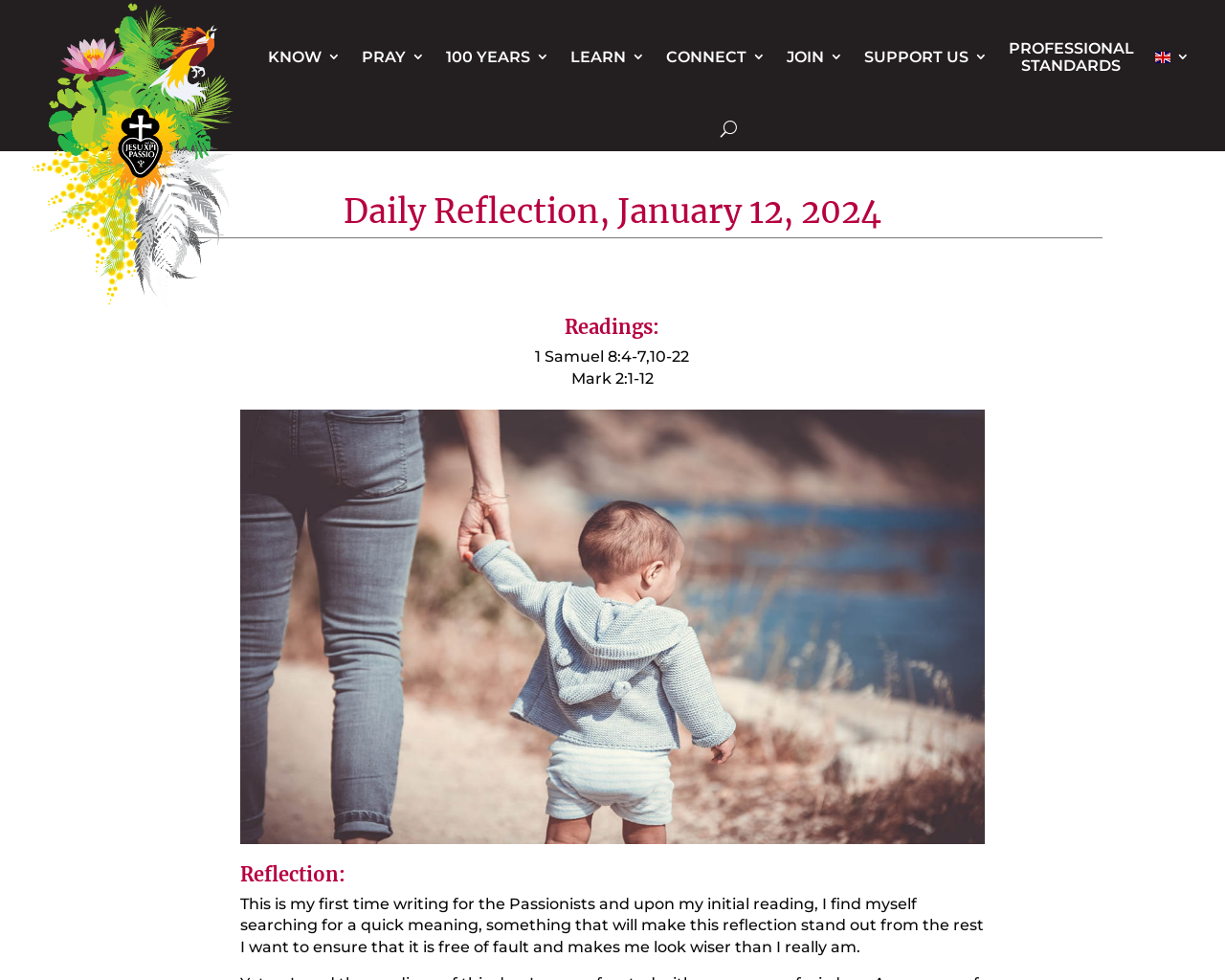Identify the title of the webpage and provide its text content.

Daily Reflection, January 12, 2024